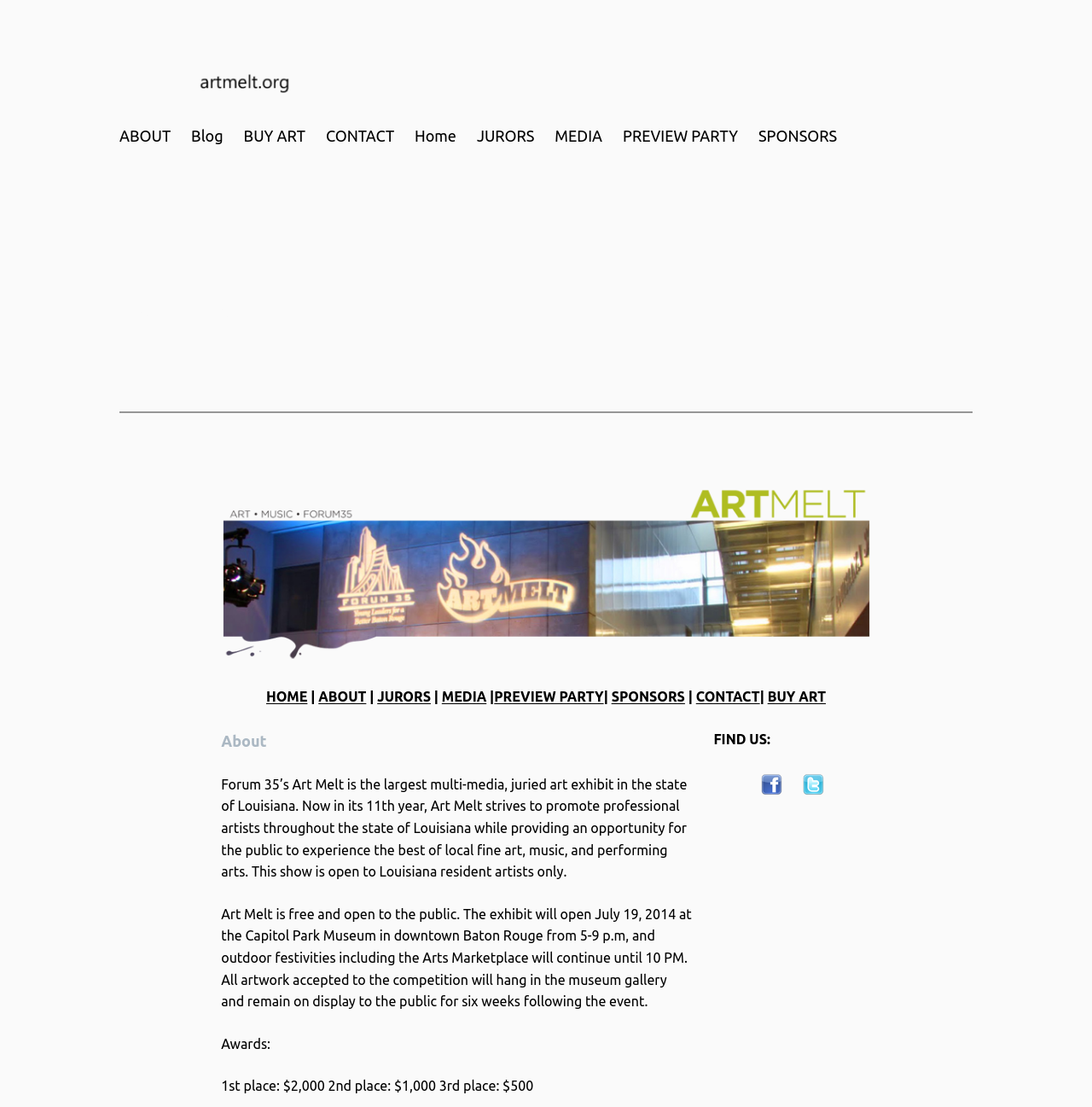Could you indicate the bounding box coordinates of the region to click in order to complete this instruction: "Go to 'Forums'".

None